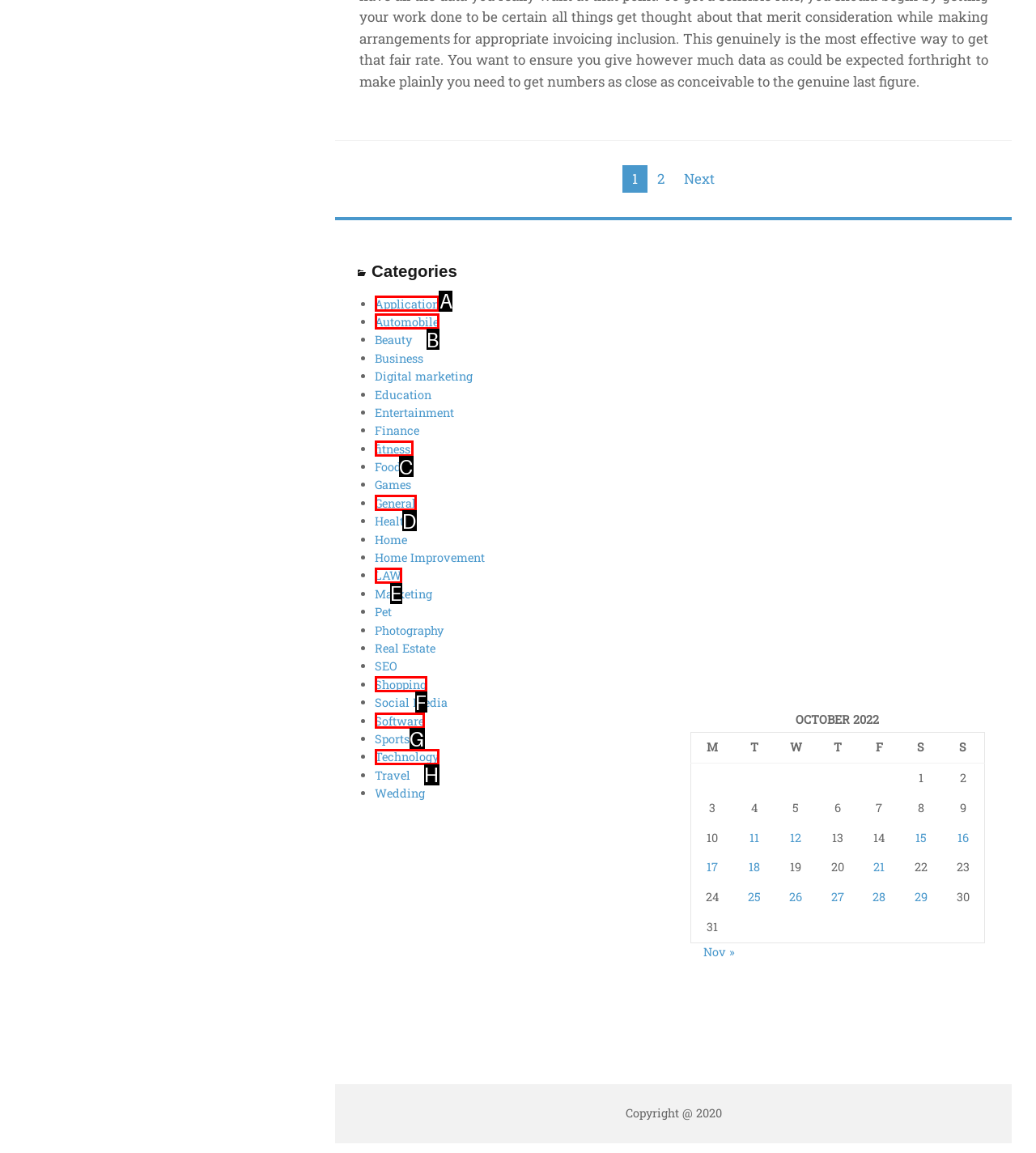Please indicate which HTML element should be clicked to fulfill the following task: Select the 'Application' category. Provide the letter of the selected option.

A